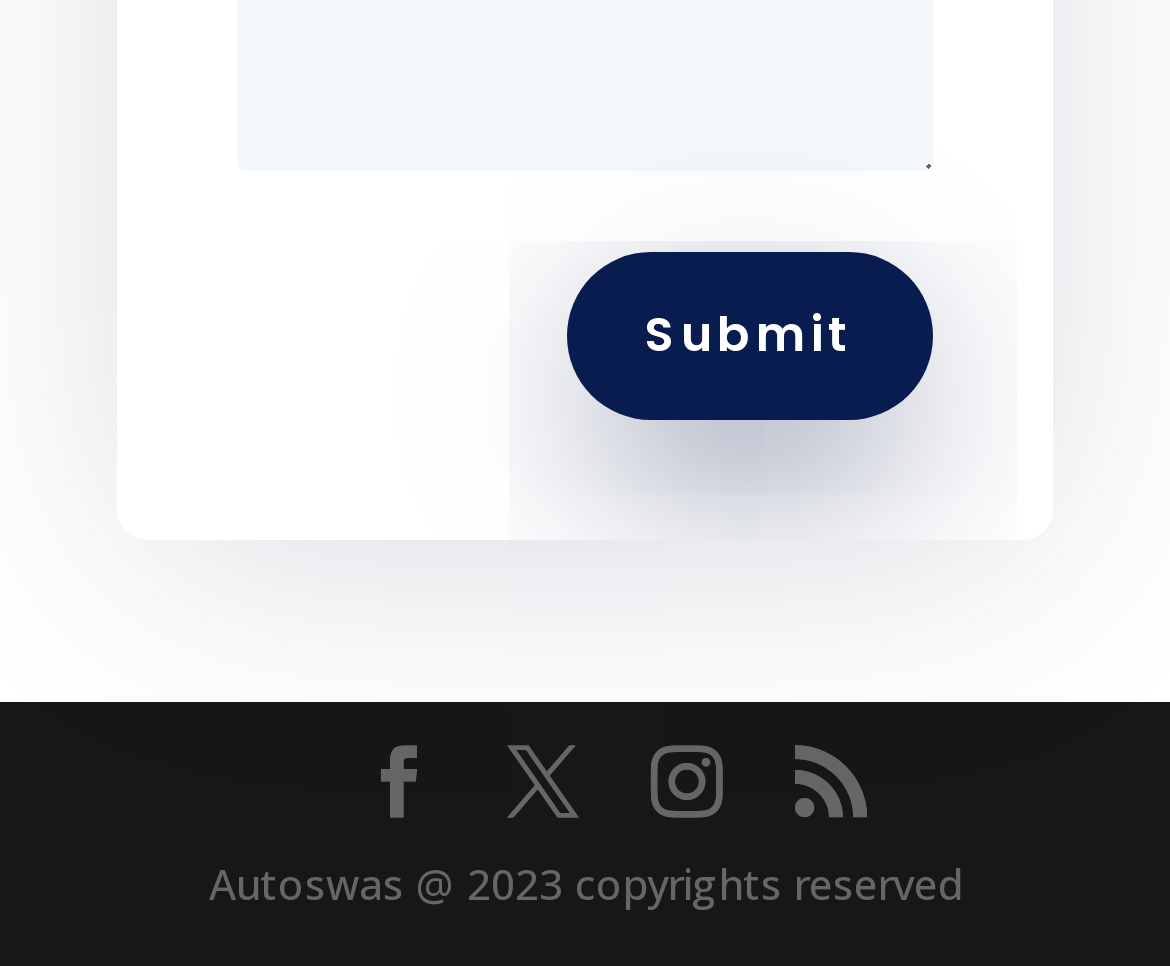Provide a brief response to the question below using one word or phrase:
What is the purpose of the button on the page?

Submit